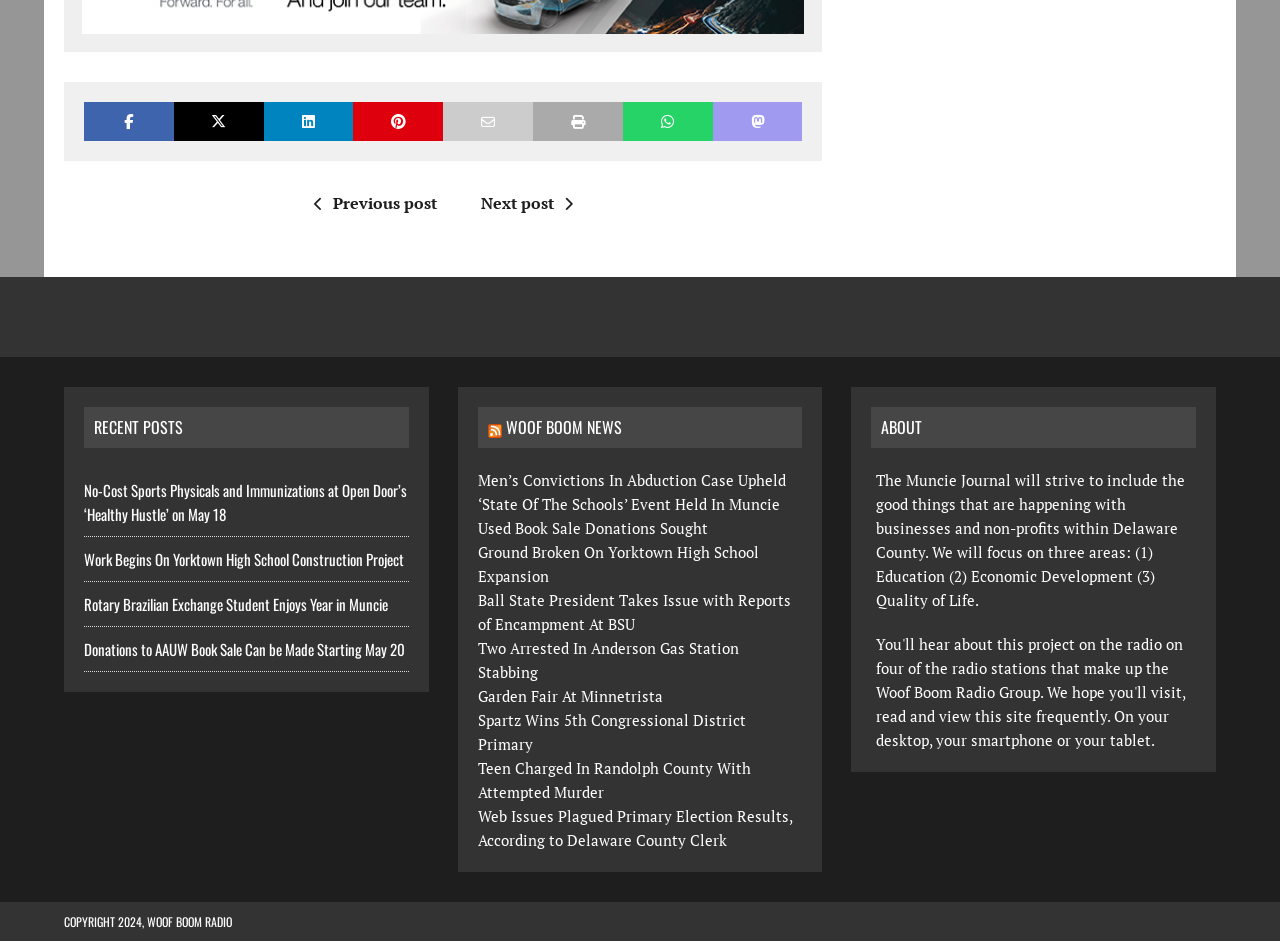From the webpage screenshot, identify the region described by Used Book Sale Donations Sought. Provide the bounding box coordinates as (top-left x, top-left y, bottom-right x, bottom-right y), with each value being a floating point number between 0 and 1.

[0.373, 0.55, 0.553, 0.571]